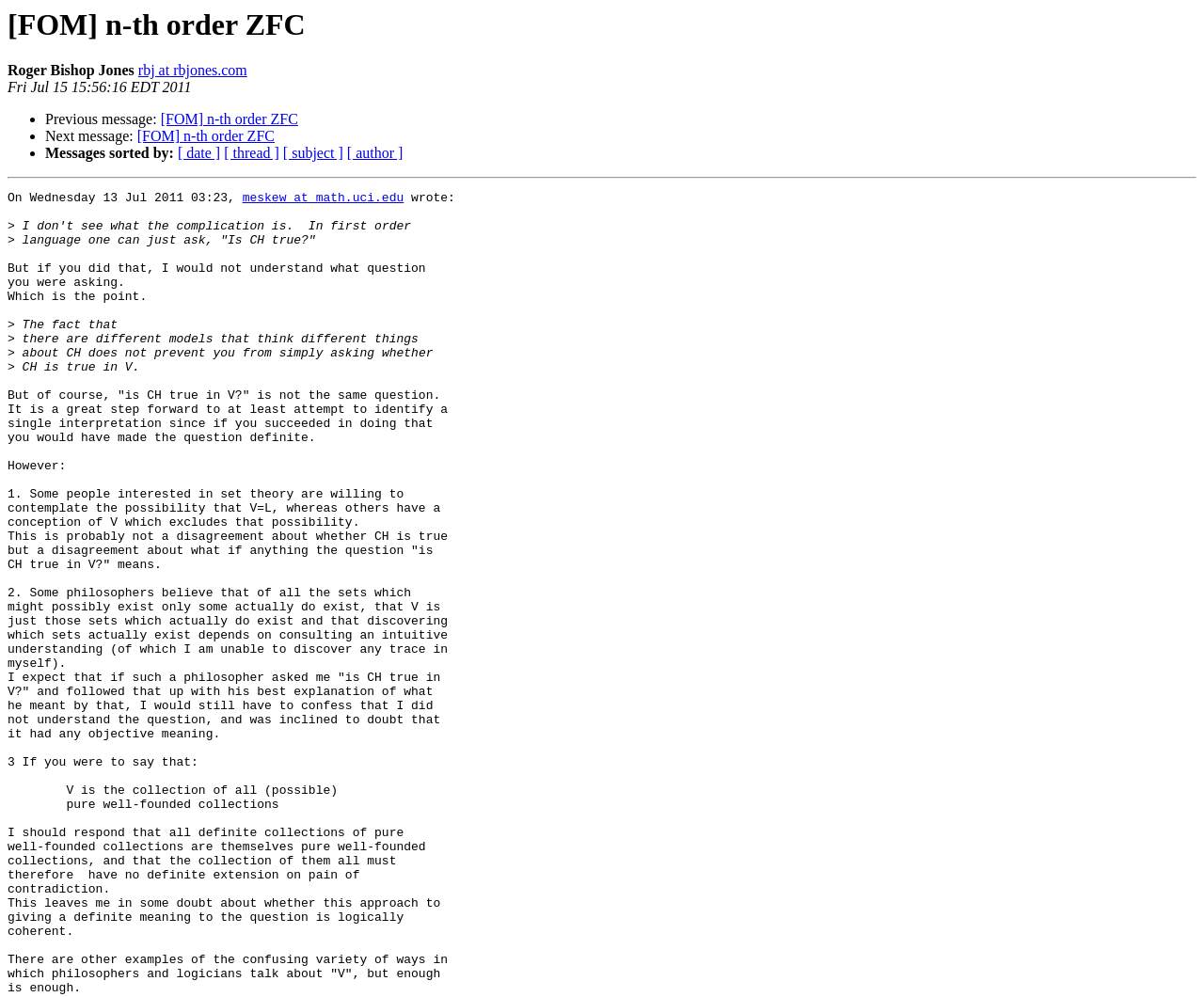Pinpoint the bounding box coordinates of the clickable element to carry out the following instruction: "sort messages by date."

[0.148, 0.146, 0.183, 0.162]